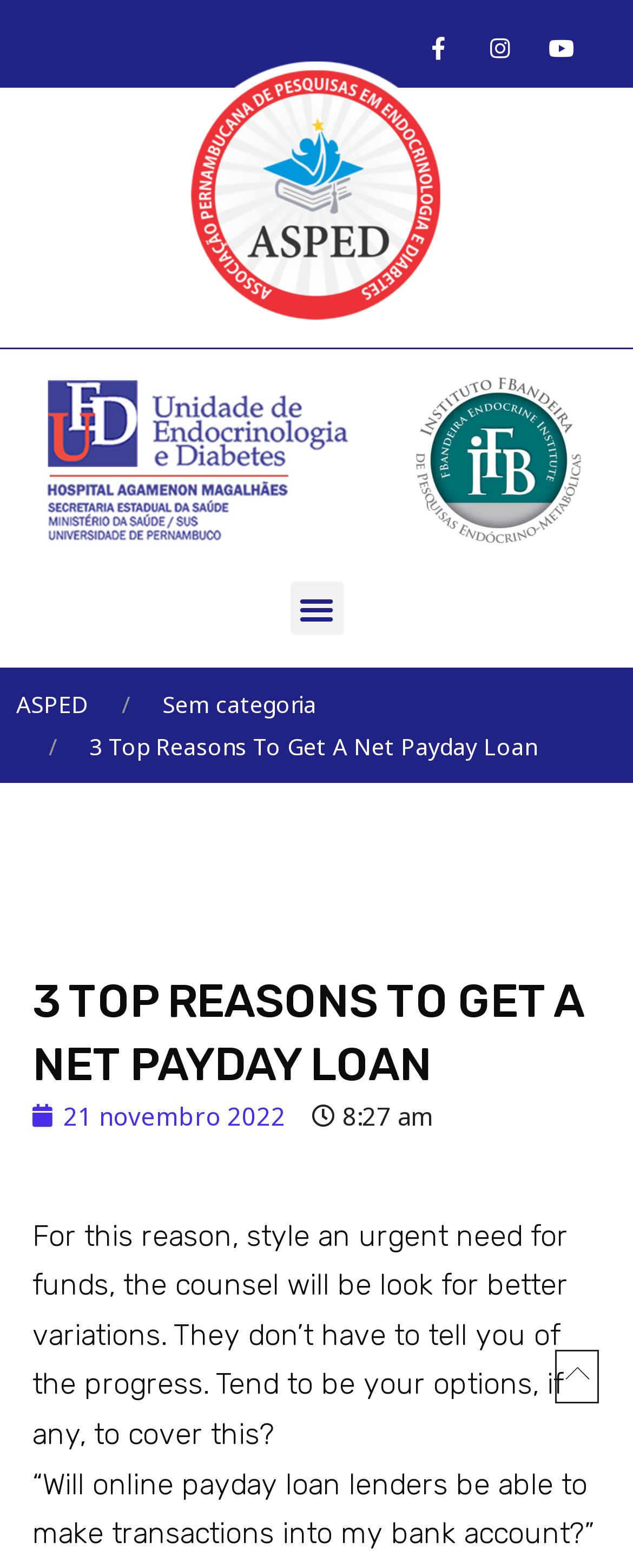Provide a thorough description of this webpage.

The webpage appears to be a blog post or article discussing the top reasons to get a net payday loan. At the top right corner, there are three social media links: Facebook, Instagram, and Youtube. Below these links, there is a menu toggle button that, when expanded, reveals a dropdown menu with links to "ASPED" and "Sem categoria".

The main content of the webpage is headed by a title "3 TOP REASONS TO GET A NET PAYDAY LOAN" in a prominent font size. Below the title, there is a subtitle "3 Top Reasons To Get A Net Payday Loan" in a smaller font size. The article's publication date, "21 novembro 2022", and time, "8:27 am", are displayed on the top left side of the content area.

The main article text begins with a paragraph discussing the need for funds and the importance of exploring better options. The text is divided into multiple lines, with a moderate font size, making it easy to read. There are no images on the page.